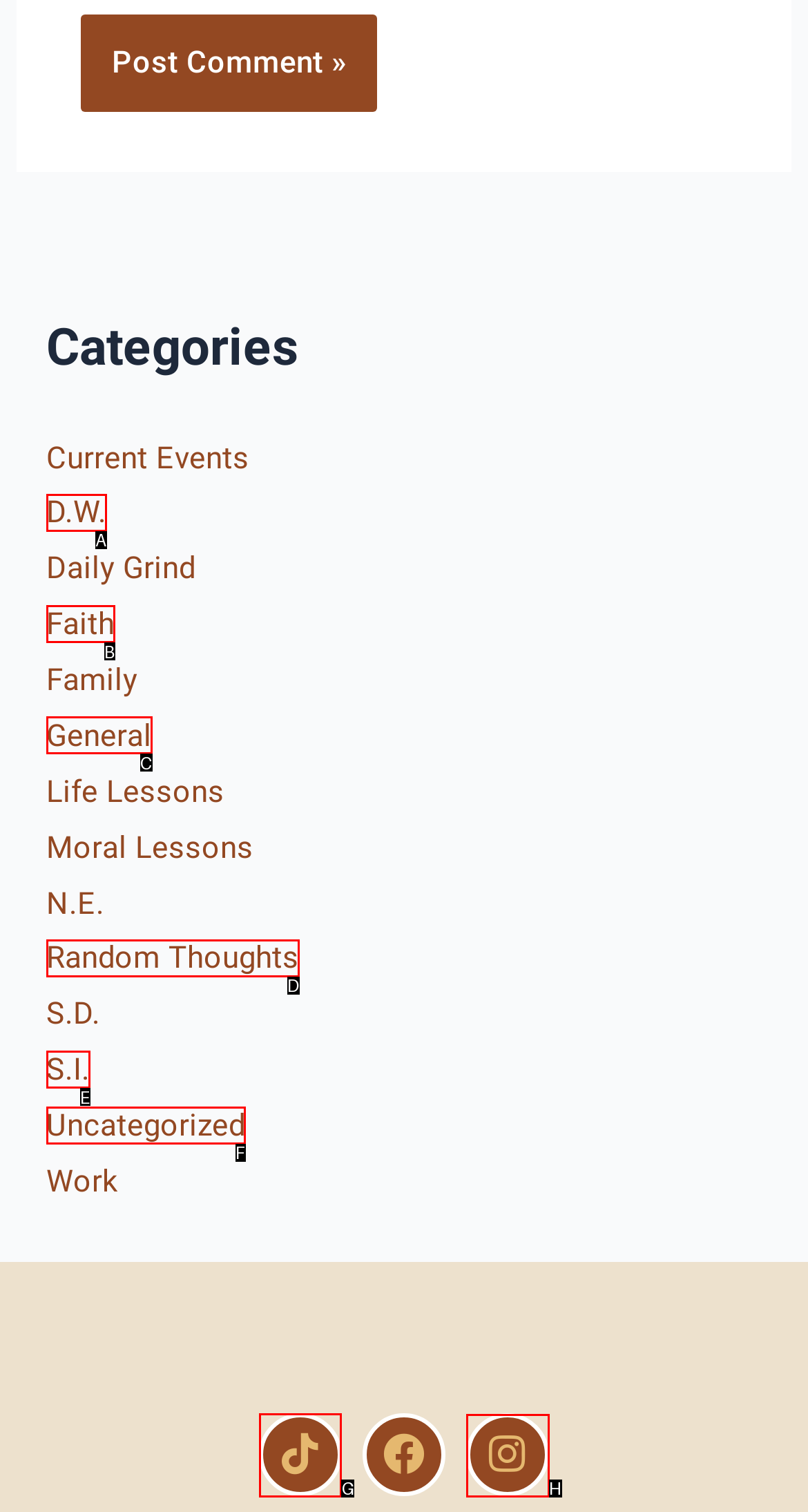Identify the correct UI element to click to achieve the task: Open the Tiktok page.
Answer with the letter of the appropriate option from the choices given.

G